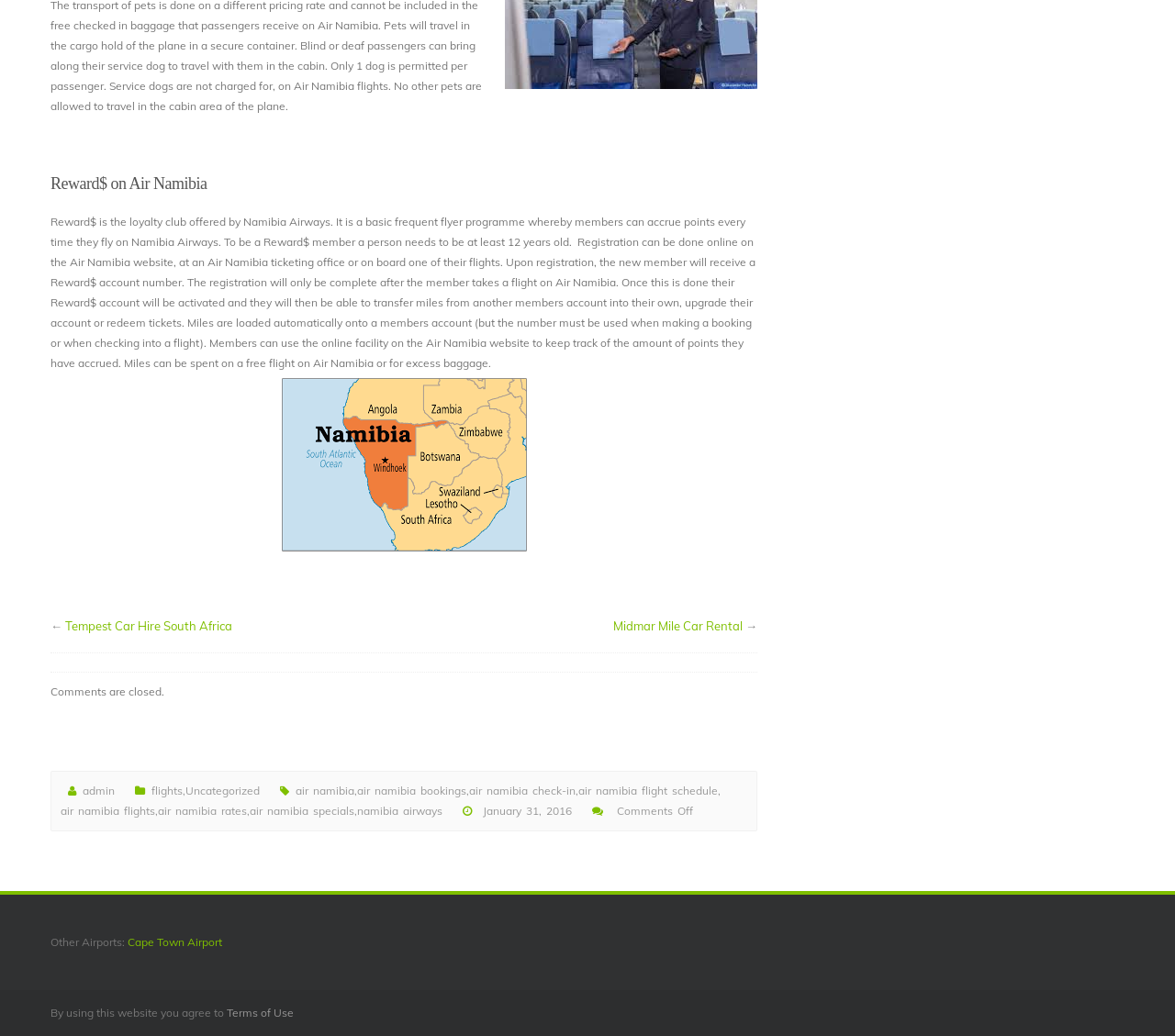Please specify the bounding box coordinates of the element that should be clicked to execute the given instruction: 'Click on the link to Air Namibia'. Ensure the coordinates are four float numbers between 0 and 1, expressed as [left, top, right, bottom].

[0.043, 0.365, 0.645, 0.532]